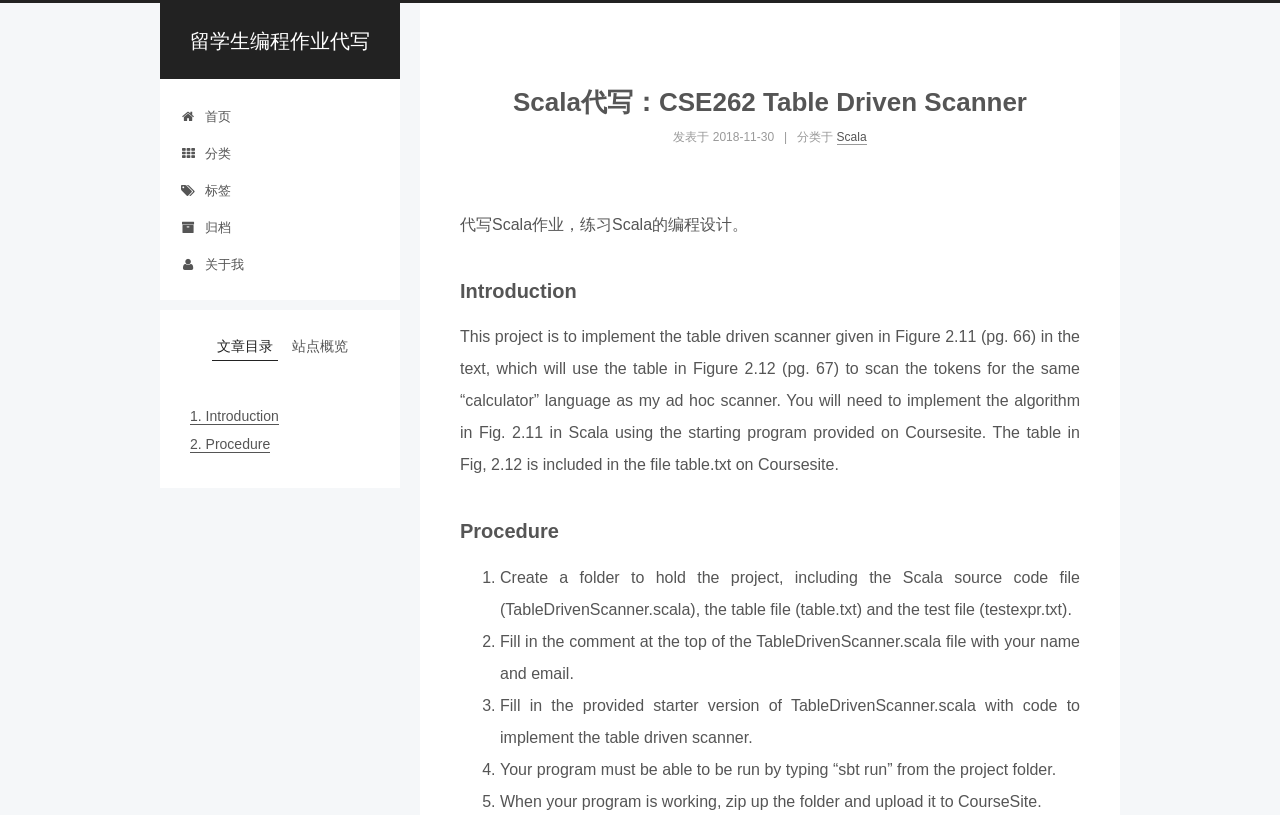What is the topic of the webpage?
Refer to the screenshot and deliver a thorough answer to the question presented.

Based on the webpage content, it appears to be a Scala programming assignment or project, specifically a table-driven scanner implementation.